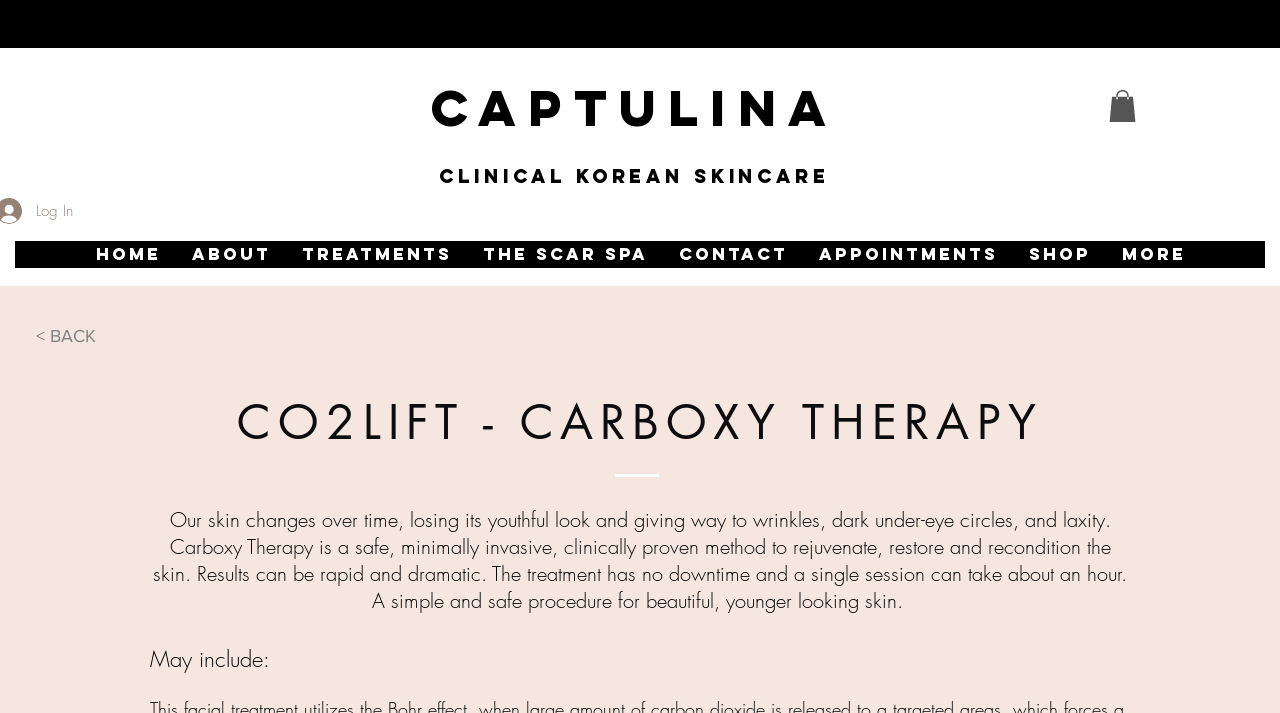Give a one-word or short phrase answer to this question: 
What is the navigation menu item after 'TREATMENTS'?

THE SCAR SPA